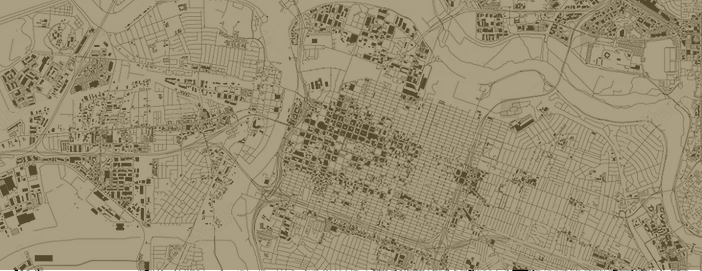What is showcased through the detailed street grids and landmarks?
Please respond to the question with as much detail as possible.

The caption explains that the detailed street grids and various landmarks are meticulously illustrated, showcasing the urban layout and geographical features of the city.